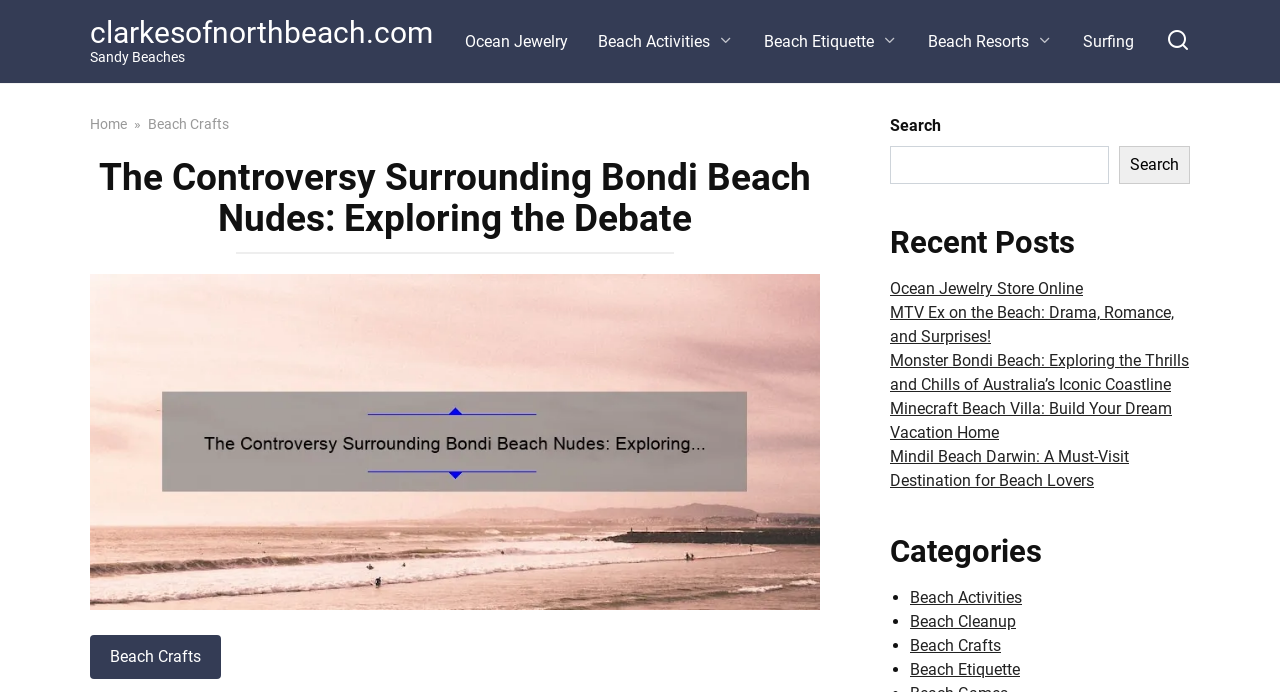Provide an in-depth caption for the webpage.

The webpage is about Bondi Beach, with a focus on the controversy surrounding nudity on the beach. At the top, there is a header with the title "The Controversy Surrounding Bondi Beach Nudes: Exploring the Debate". Below the header, there are several links to related topics, including "Ocean Jewelry", "Beach Activities", "Beach Etiquette", and "Beach Resorts". 

On the left side, there is a menu with links to "Home", "Beach Crafts", and "Surfing". Above the menu, there is a link to "clarkesofnorthbeach.com" and a static text "Sandy Beaches". 

On the right side, there is a search bar with a button and a static text "Search". Below the search bar, there are several links to recent posts, including "Ocean Jewelry Store Online", "MTV Ex on the Beach: Drama, Romance, and Surprises!", and "Monster Bondi Beach: Exploring the Thrills and Chills of Australia’s Iconic Coastline". 

Further down, there is a heading "Categories" with a list of links to different categories, including "Beach Activities", "Beach Cleanup", "Beach Crafts", and "Beach Etiquette". Each category is marked with a bullet point.